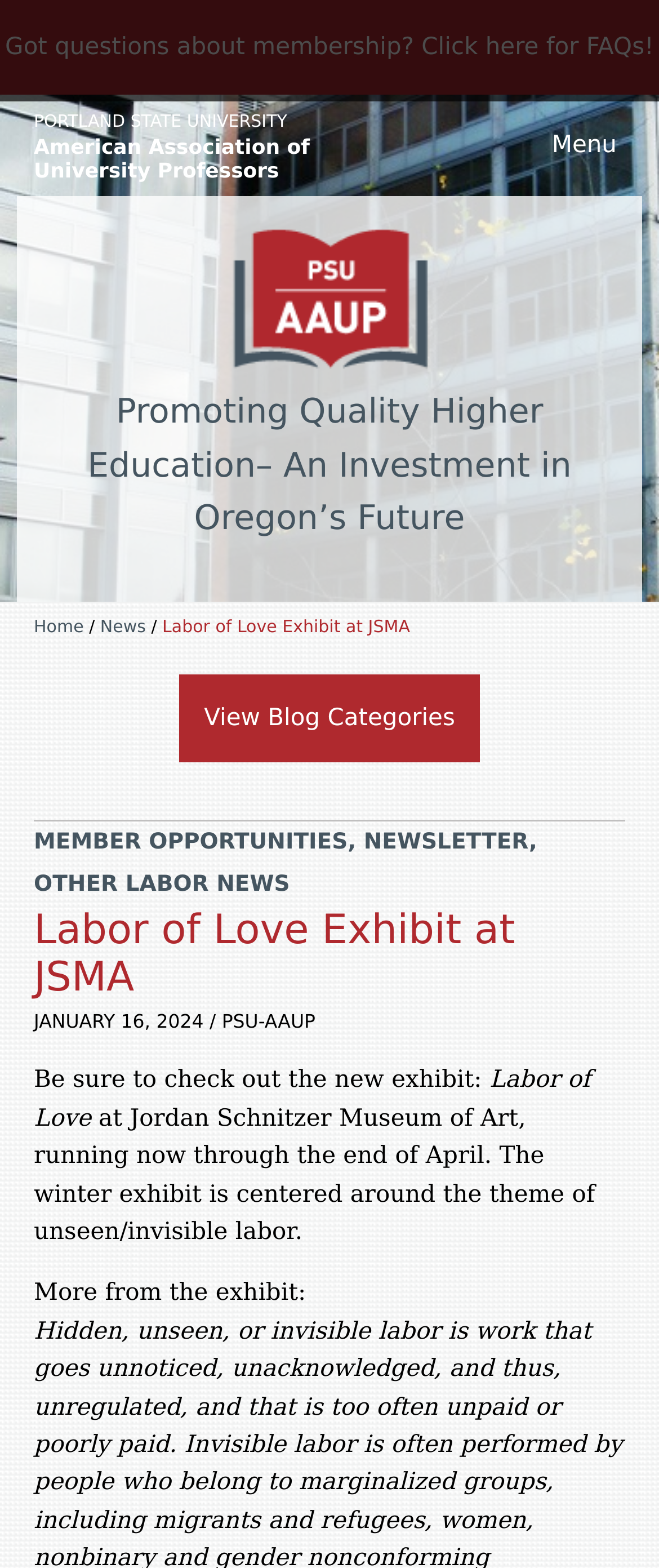Using a single word or phrase, answer the following question: 
What is the name of the museum?

Jordan Schnitzer Museum of Art